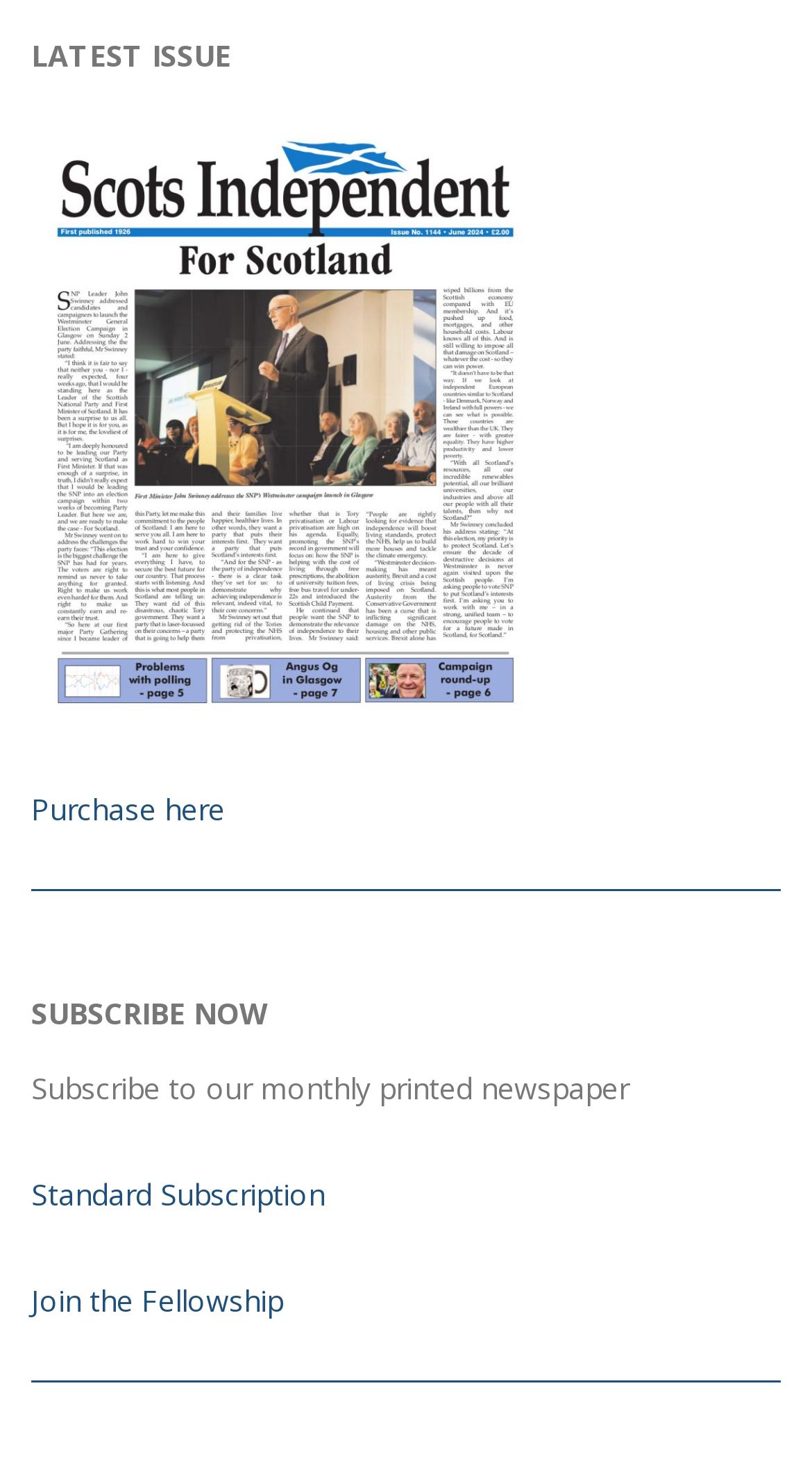Extract the bounding box coordinates for the described element: "Join the Fellowship". The coordinates should be represented as four float numbers between 0 and 1: [left, top, right, bottom].

[0.038, 0.876, 0.349, 0.903]